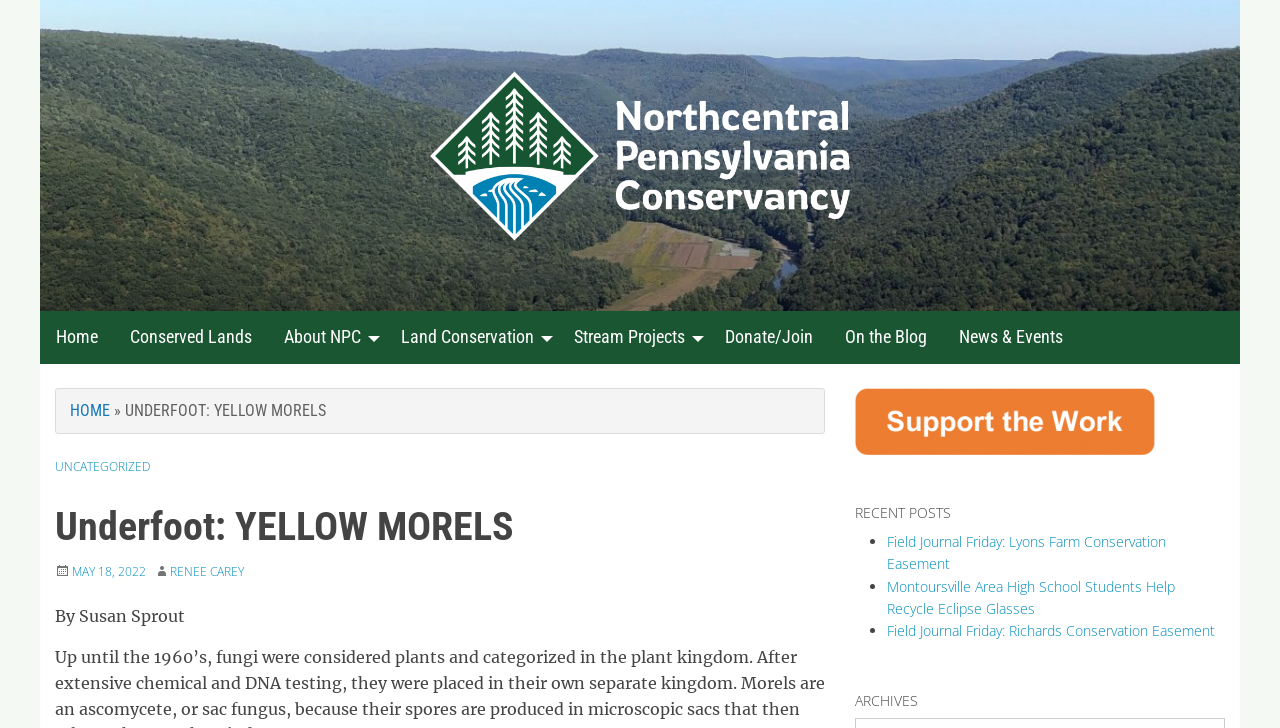Please identify the coordinates of the bounding box that should be clicked to fulfill this instruction: "read about conserved lands".

[0.089, 0.428, 0.209, 0.5]